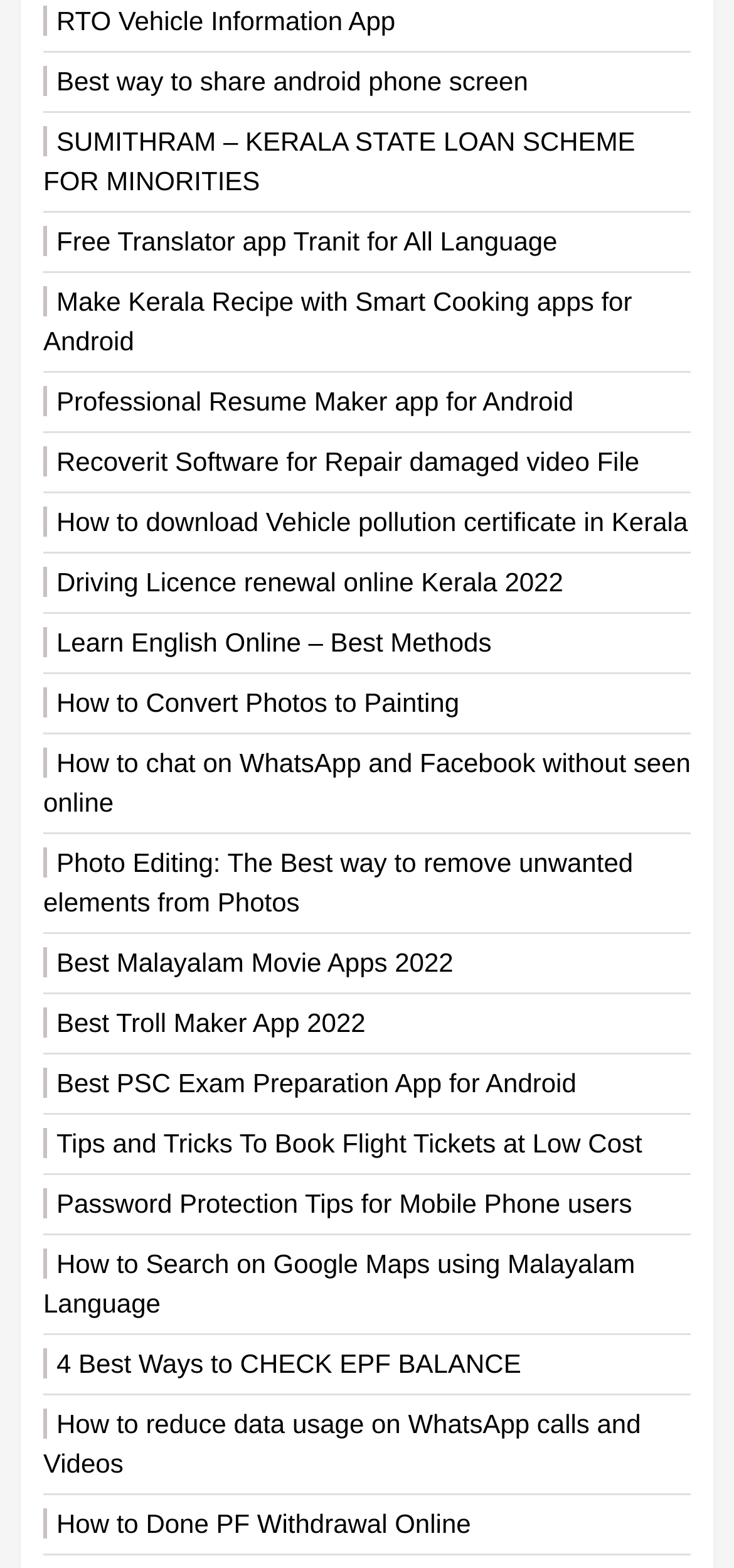Can you determine the bounding box coordinates of the area that needs to be clicked to fulfill the following instruction: "Learn how to download Vehicle pollution certificate in Kerala"?

[0.059, 0.323, 0.937, 0.342]